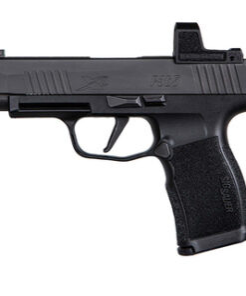Elaborate on all the elements present in the image.

The image showcases the Sig P365XL Spectre, a modern handgun known for its sleek design and compact profile. Highlighting its ergonomic grip and tactical features, this firearm is engineered for optimal performance and versatility. Its black finish and precision details emphasize durability and reliability, making it an ideal choice for personal defense and concealed carry. The P365XL Spectre's advanced technology caters to the needs of contemporary shooters, establishing it as a prominent option in today's firearms market. With a price point of $2,500, this model represents both innovation and excellence in firearm design.